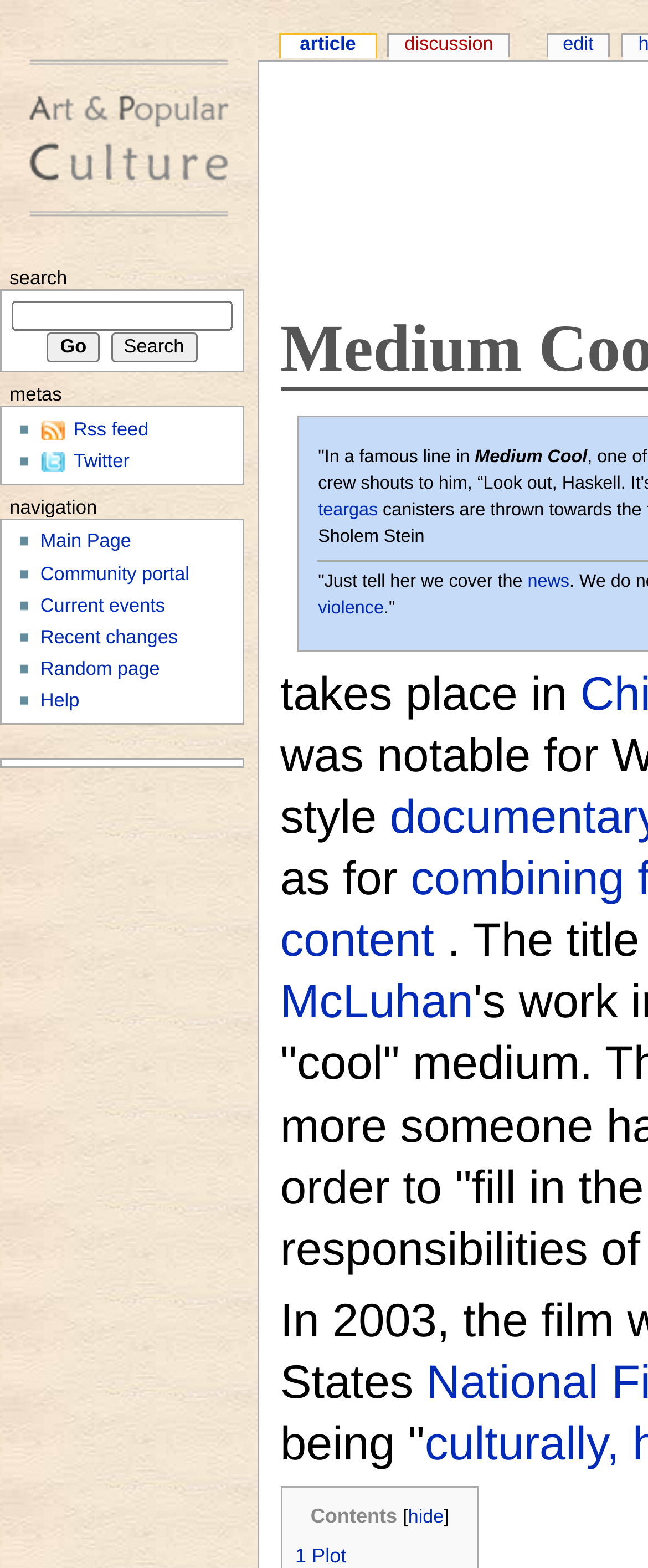How many links are there in the top section?
Using the image as a reference, give an elaborate response to the question.

In the top section of the webpage, there are three links: 'teargas', 'news', and 'violence', which are likely related to a specific article or topic.